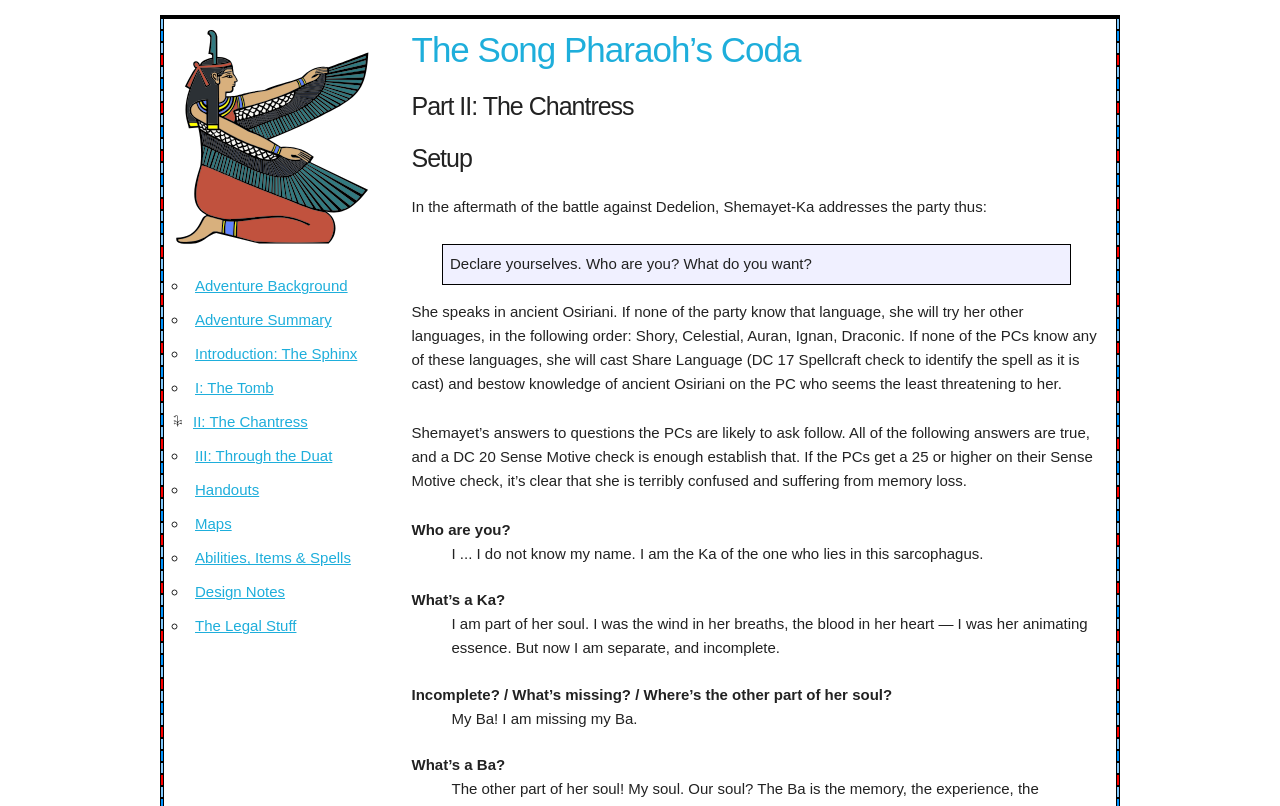What spell will Shemayet-Ka cast if none of the PCs know her language?
Please look at the screenshot and answer using one word or phrase.

Share Language